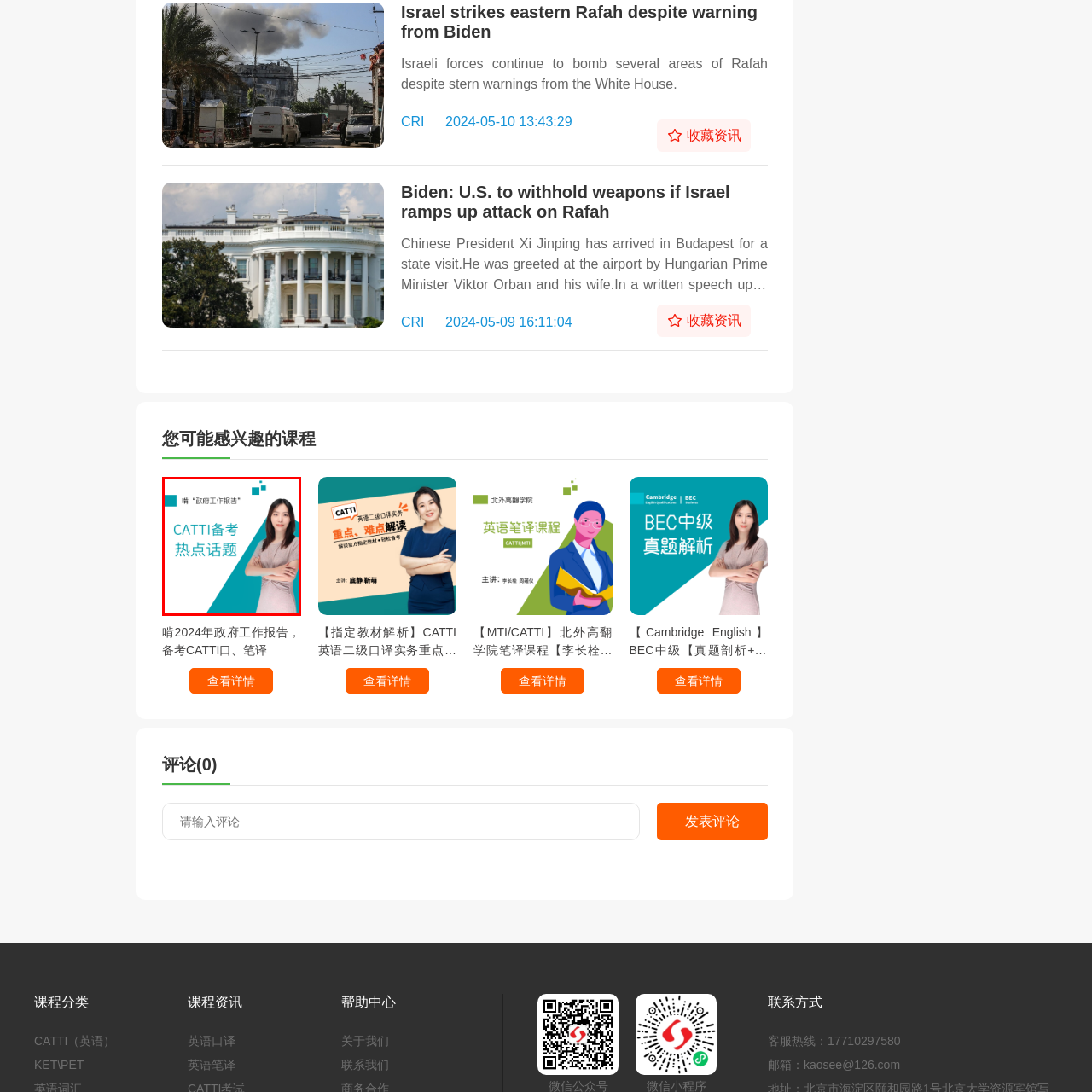Please look at the image highlighted by the red box, What is the dominant color of the background?
 Provide your answer using a single word or phrase.

White and teal